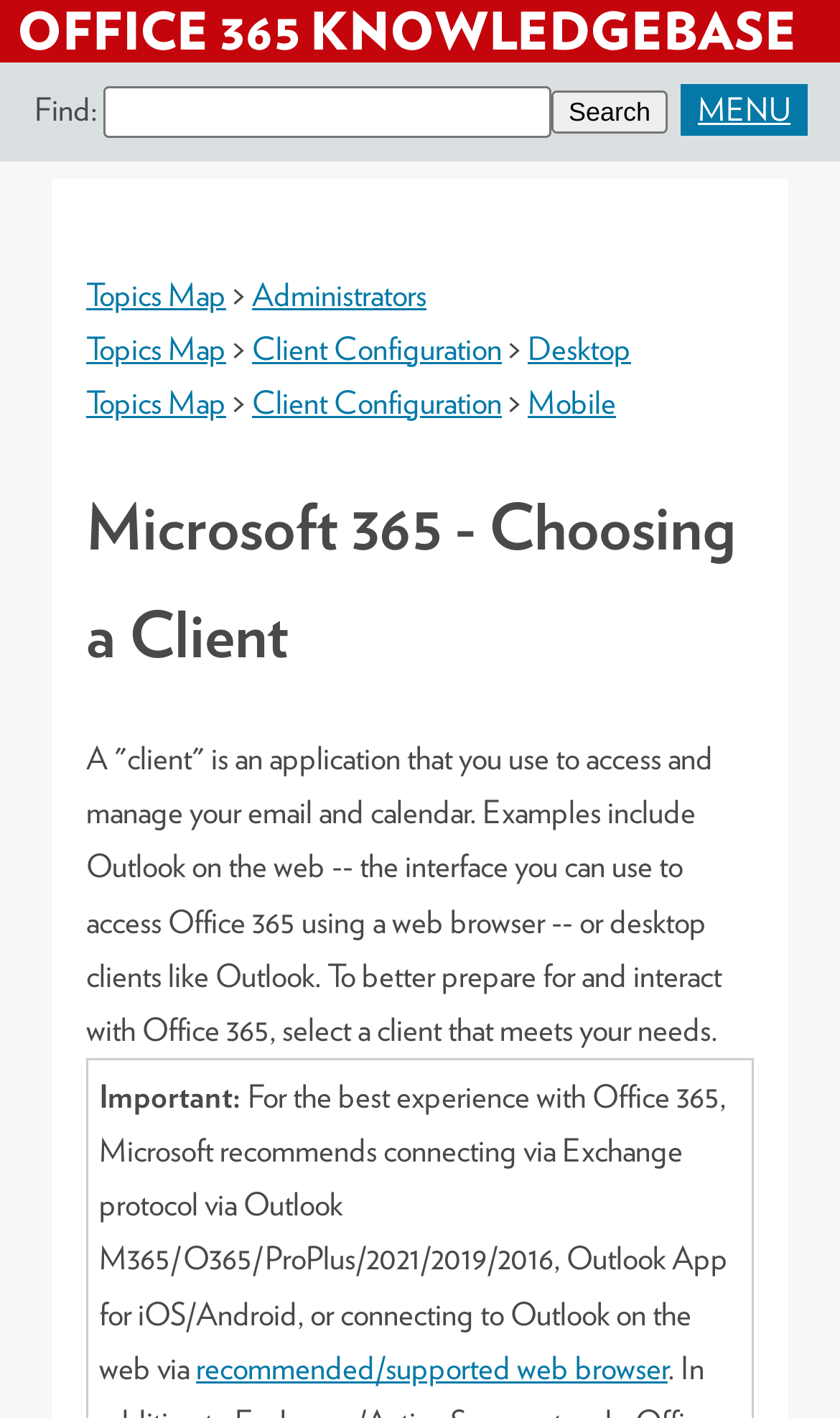What is the purpose of the search form?
Answer the question with a single word or phrase derived from the image.

To find information